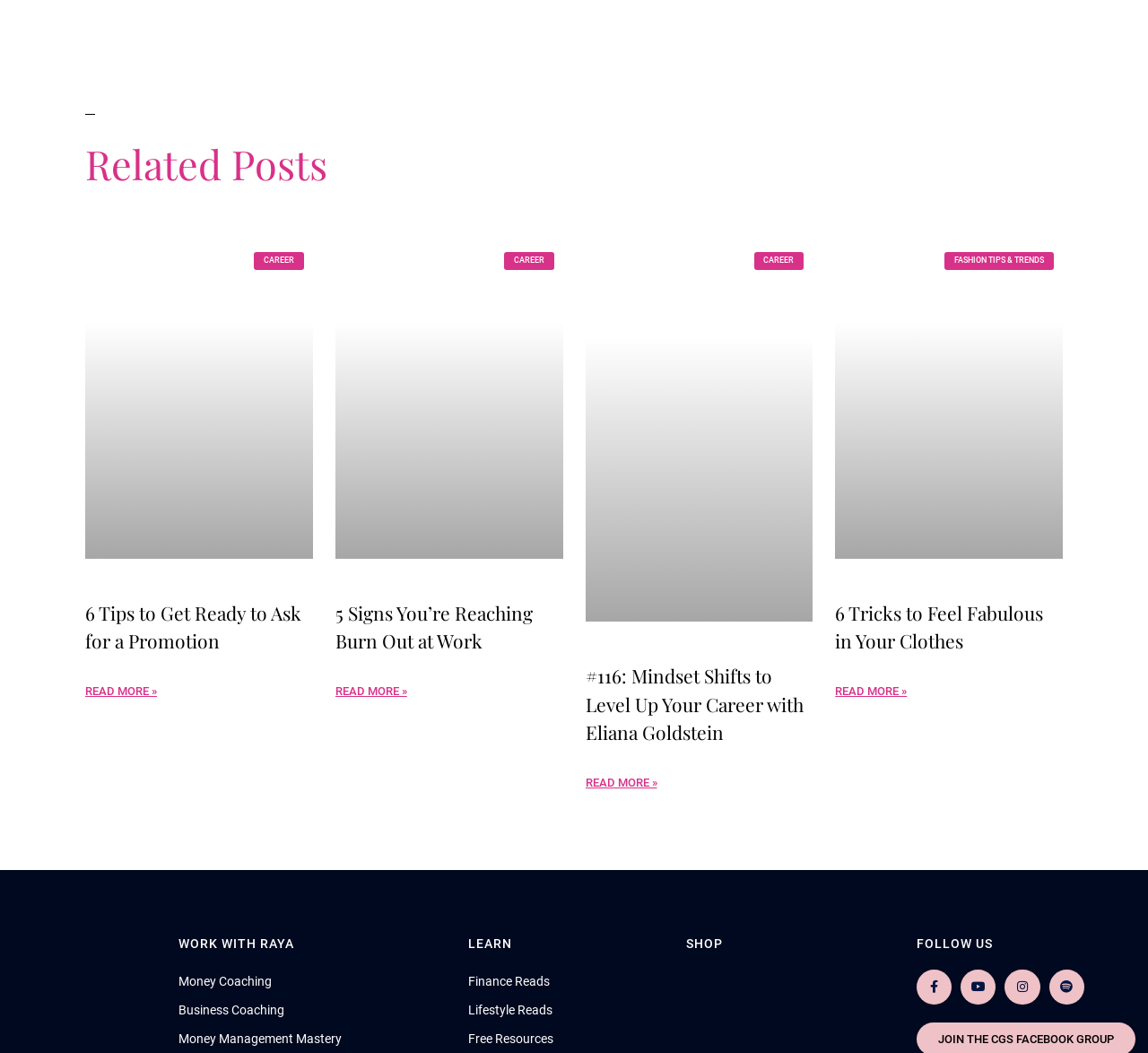Identify the bounding box coordinates for the element you need to click to achieve the following task: "Explore #116: Mindset Shifts to Level Up Your Career with Eliana Goldstein". Provide the bounding box coordinates as four float numbers between 0 and 1, in the form [left, top, right, bottom].

[0.51, 0.63, 0.7, 0.707]